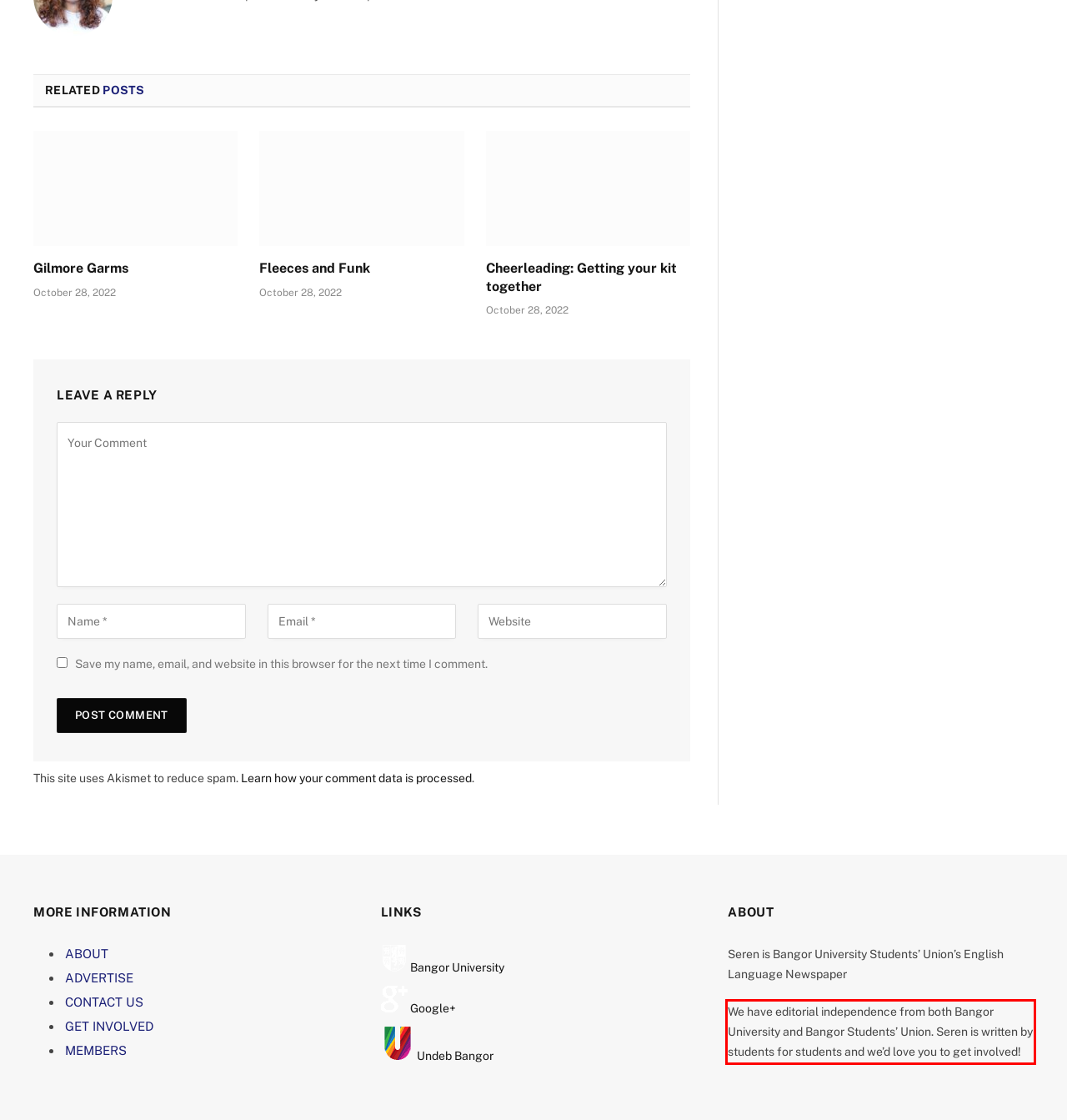Please look at the screenshot provided and find the red bounding box. Extract the text content contained within this bounding box.

We have editorial independence from both Bangor University and Bangor Students’ Union. Seren is written by students for students and we’d love you to get involved!